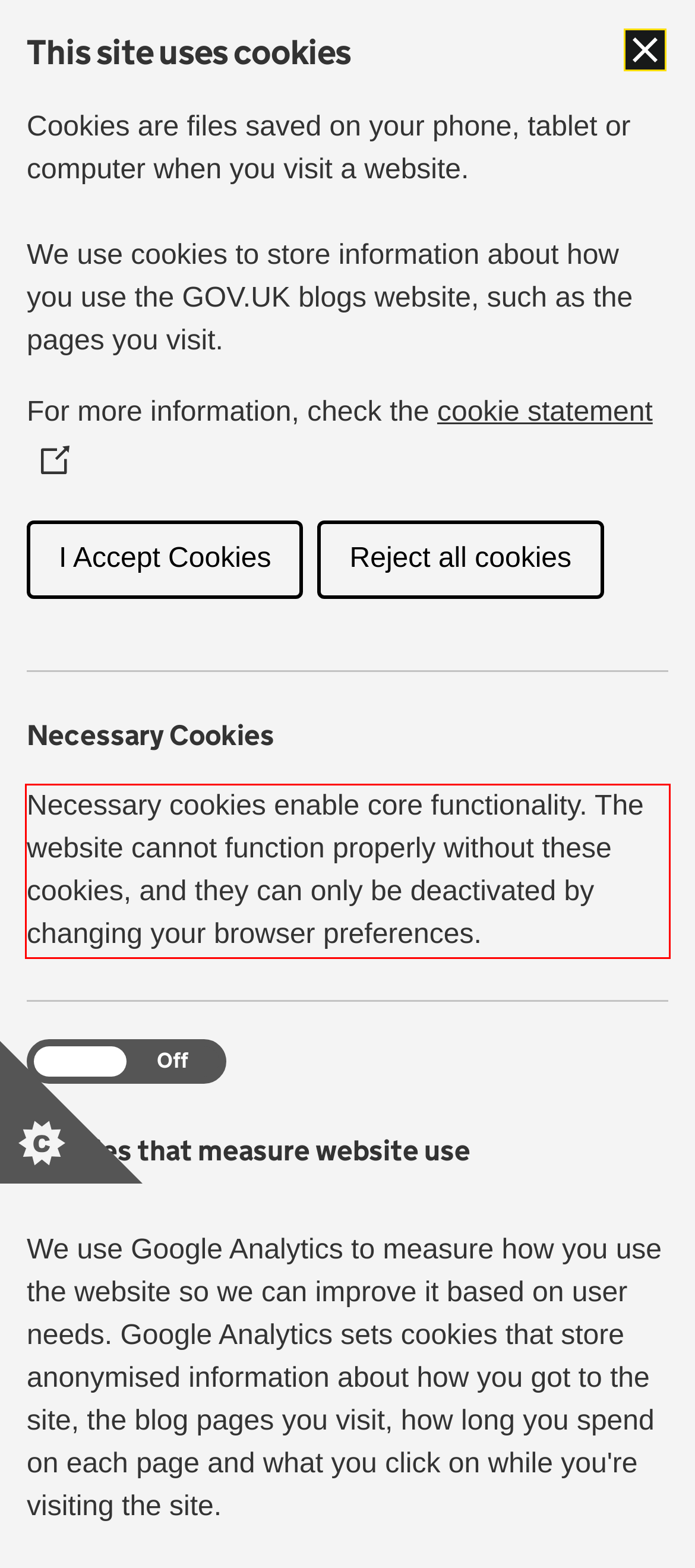With the provided screenshot of a webpage, locate the red bounding box and perform OCR to extract the text content inside it.

Necessary cookies enable core functionality. The website cannot function properly without these cookies, and they can only be deactivated by changing your browser preferences.